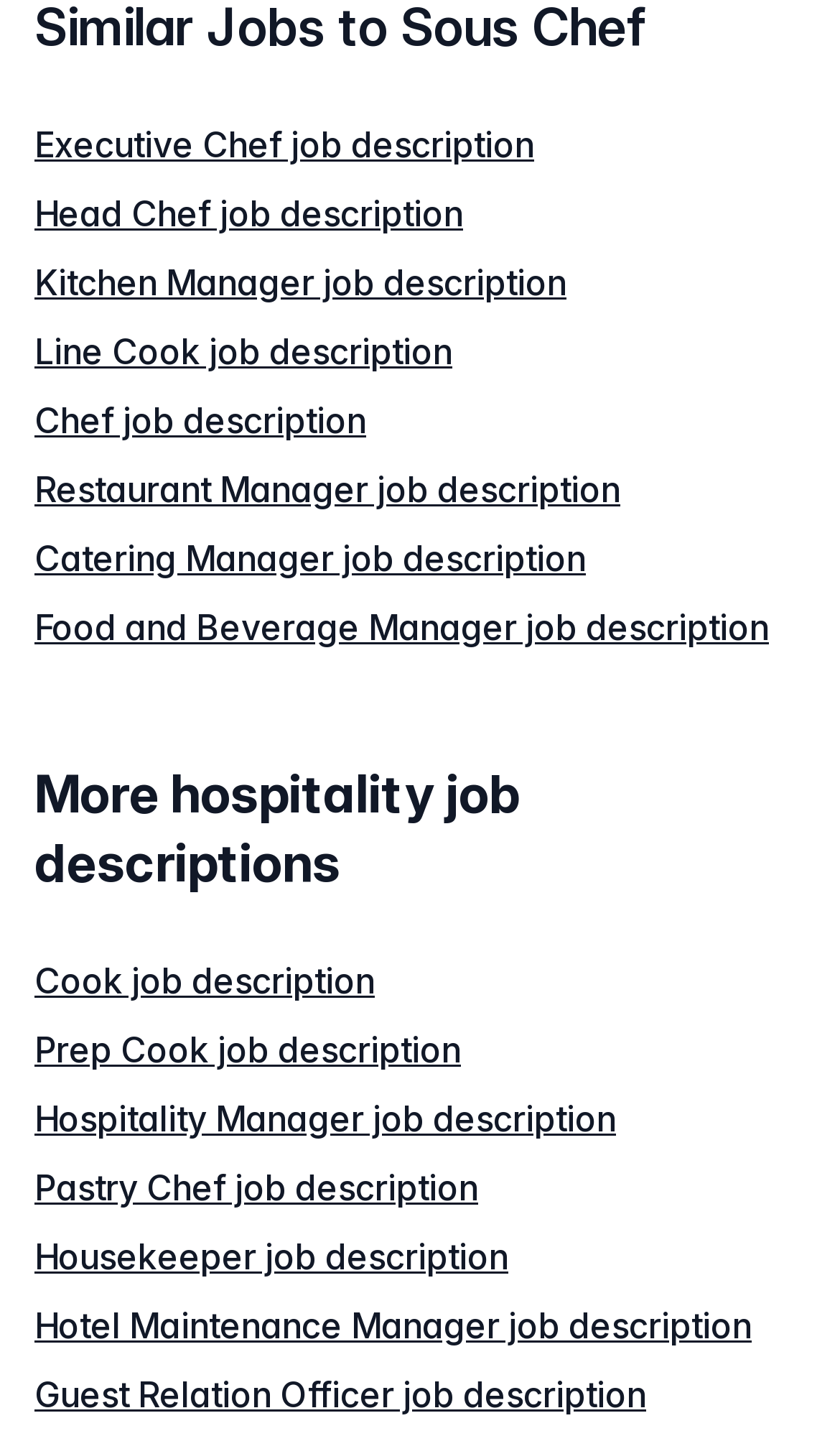What is the first job description listed?
Look at the screenshot and respond with a single word or phrase.

Executive Chef